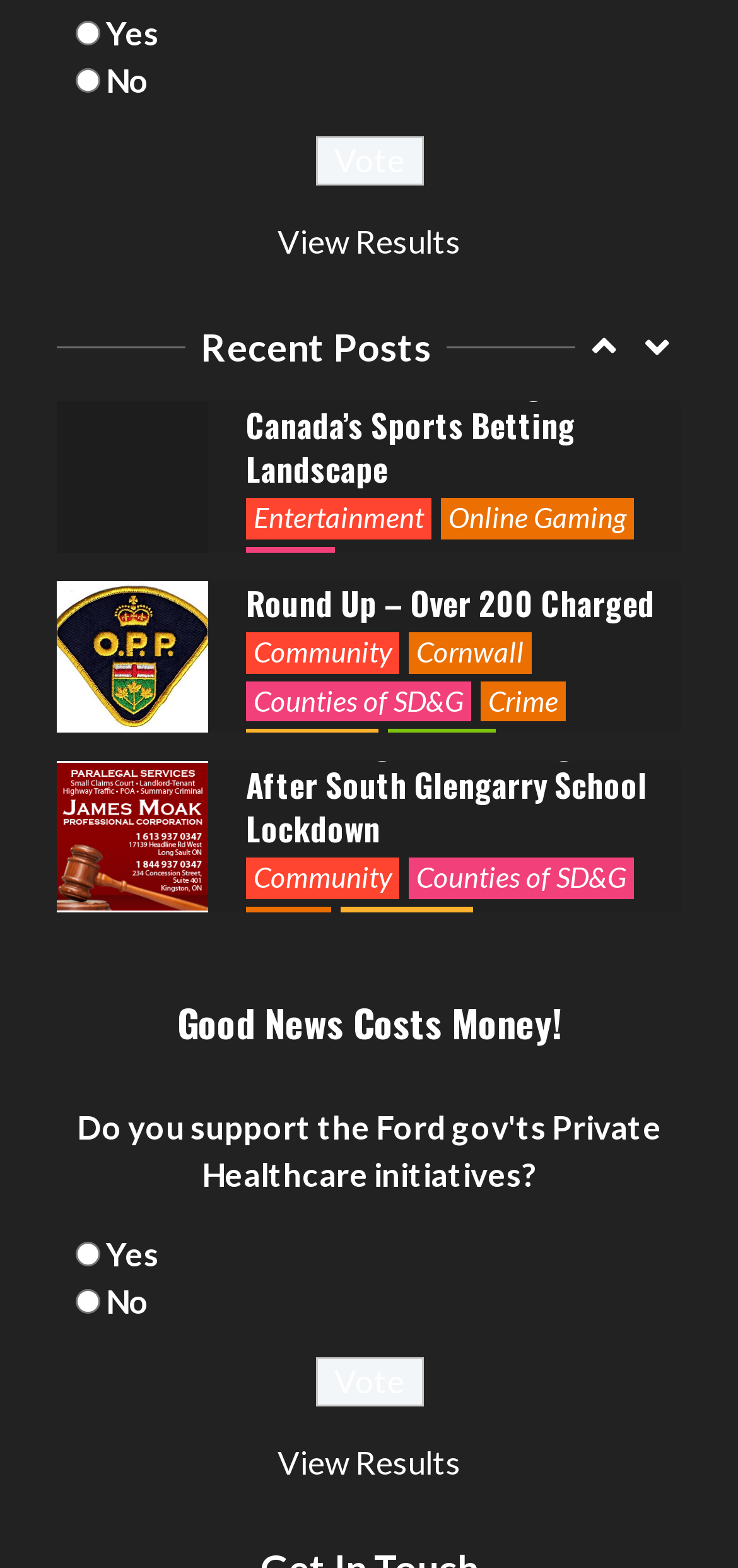Predict the bounding box of the UI element based on the description: "Seniors Situation by Dawn Ford". The coordinates should be four float numbers between 0 and 1, formatted as [left, top, right, bottom].

[0.333, 0.381, 0.851, 0.407]